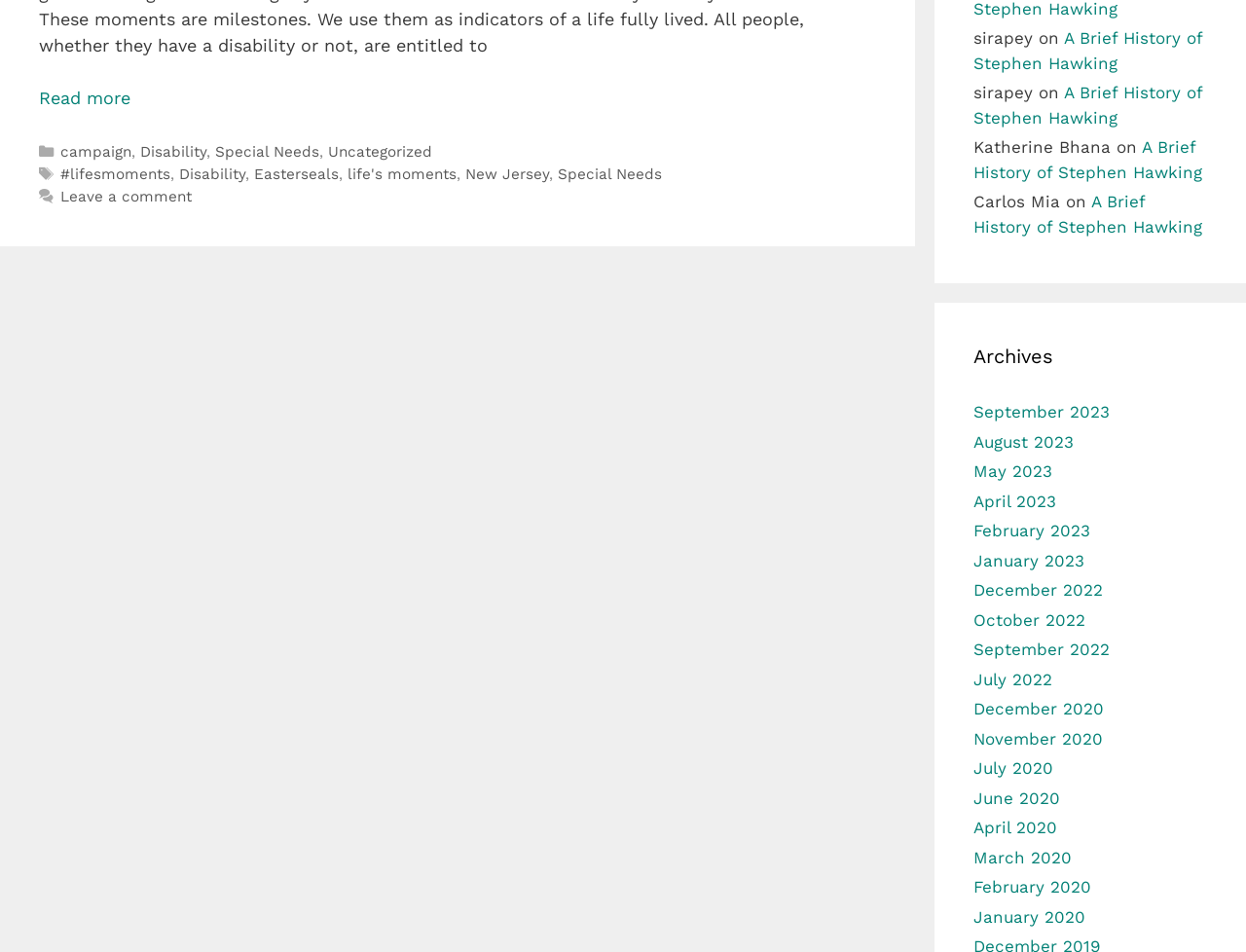Find the bounding box of the element with the following description: "Leave a comment". The coordinates must be four float numbers between 0 and 1, formatted as [left, top, right, bottom].

[0.049, 0.197, 0.154, 0.215]